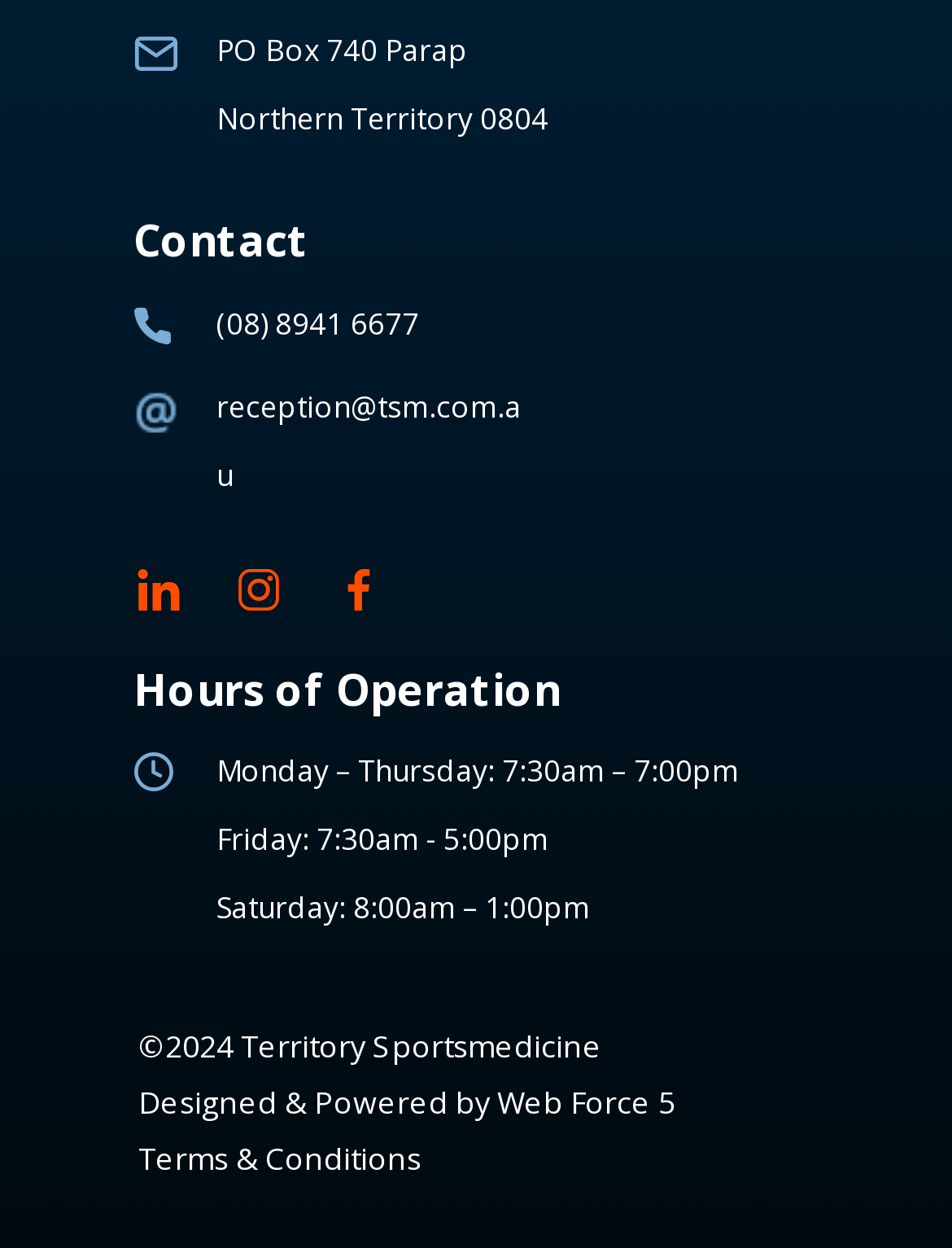What is the address of Territory Sportsmedicine?
Carefully examine the image and provide a detailed answer to the question.

I found the address by looking at the static text elements at the top of the webpage, which provide the PO box number and location.